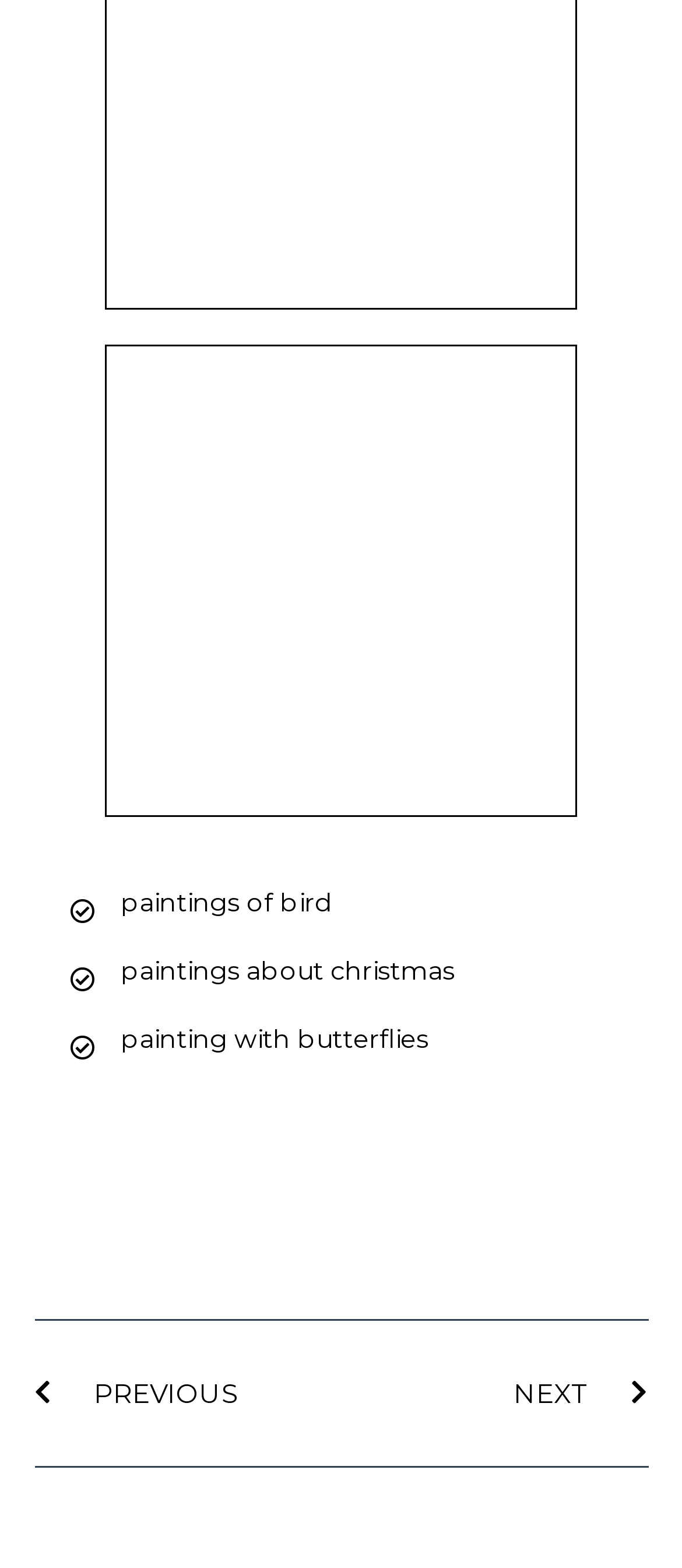Using the element description Main Menu, predict the bounding box coordinates for the UI element. Provide the coordinates in (top-left x, top-left y, bottom-right x, bottom-right y) format with values ranging from 0 to 1.

None